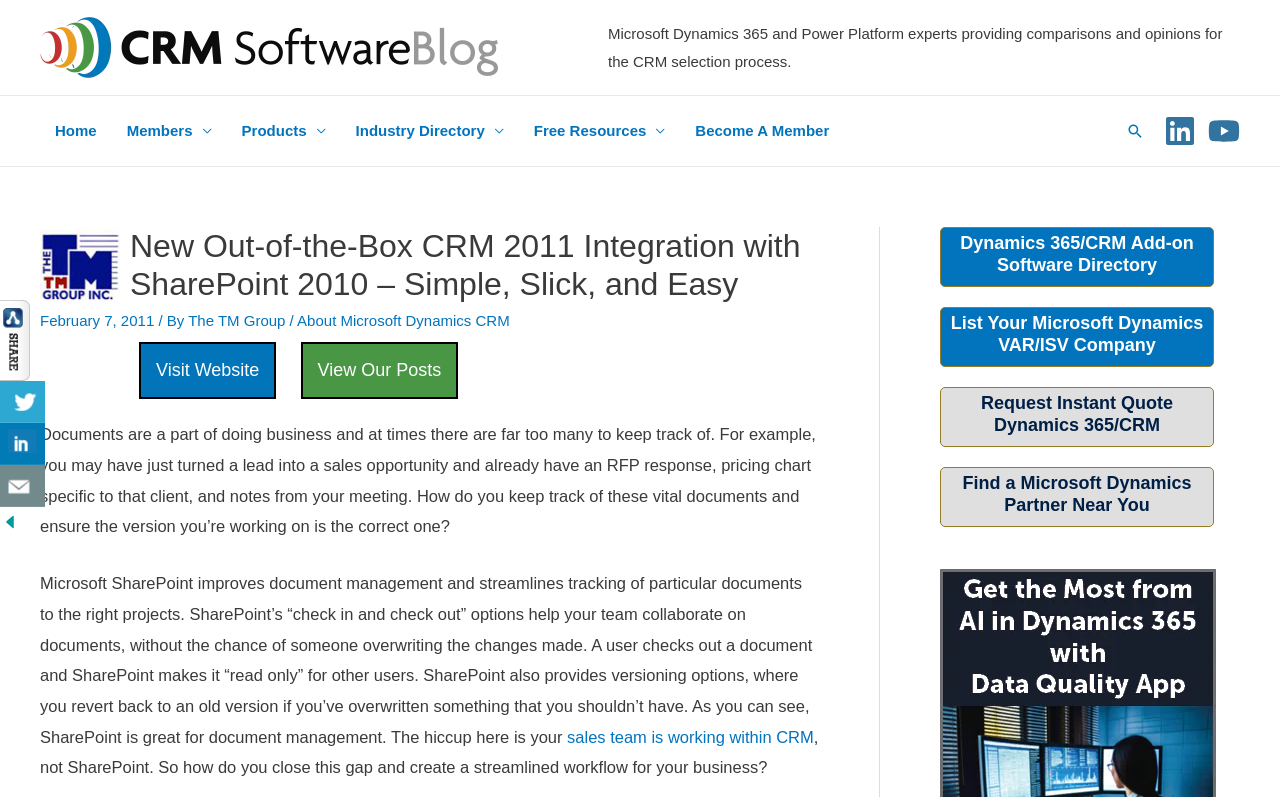Determine the bounding box coordinates for the area you should click to complete the following instruction: "Check out the 'About Microsoft Dynamics CRM' page".

[0.232, 0.392, 0.398, 0.413]